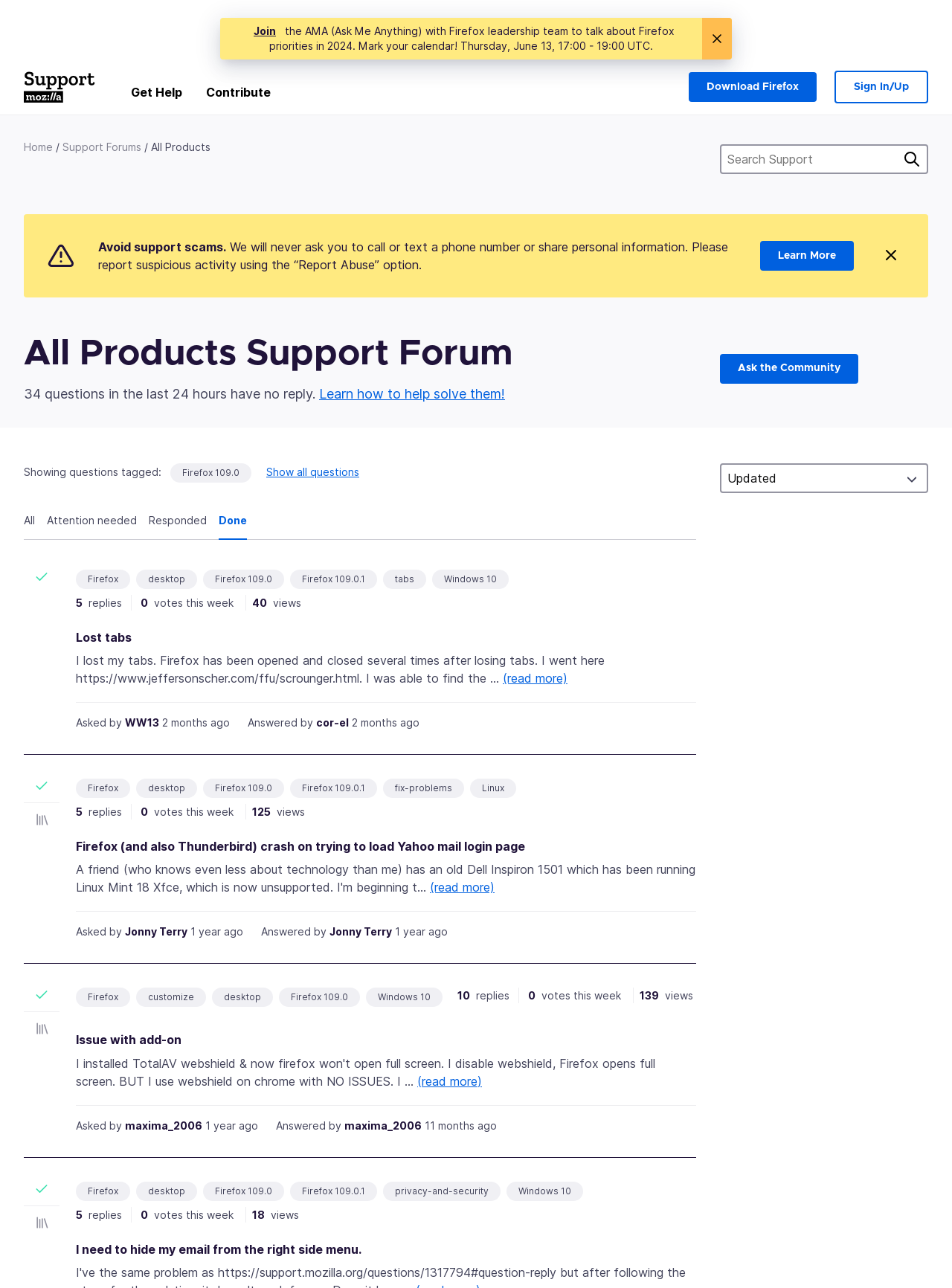Identify and provide the title of the webpage.

All Products Support Forum